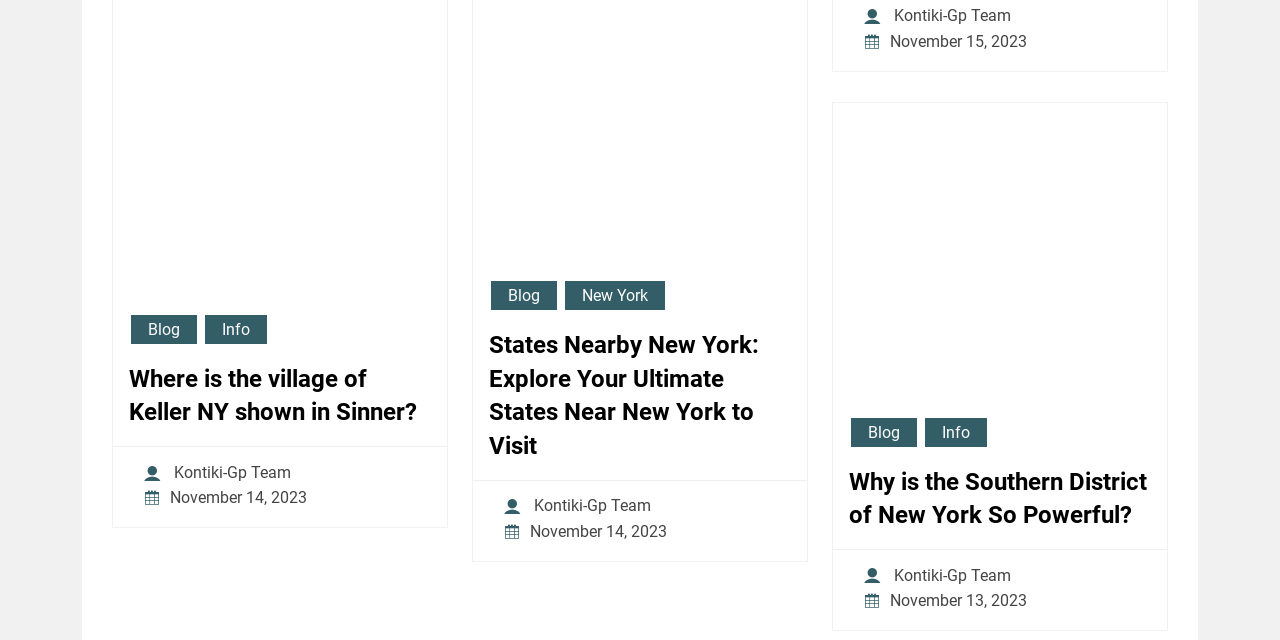Determine the bounding box coordinates for the clickable element to execute this instruction: "Explore the 'Info' section". Provide the coordinates as four float numbers between 0 and 1, i.e., [left, top, right, bottom].

[0.159, 0.489, 0.21, 0.54]